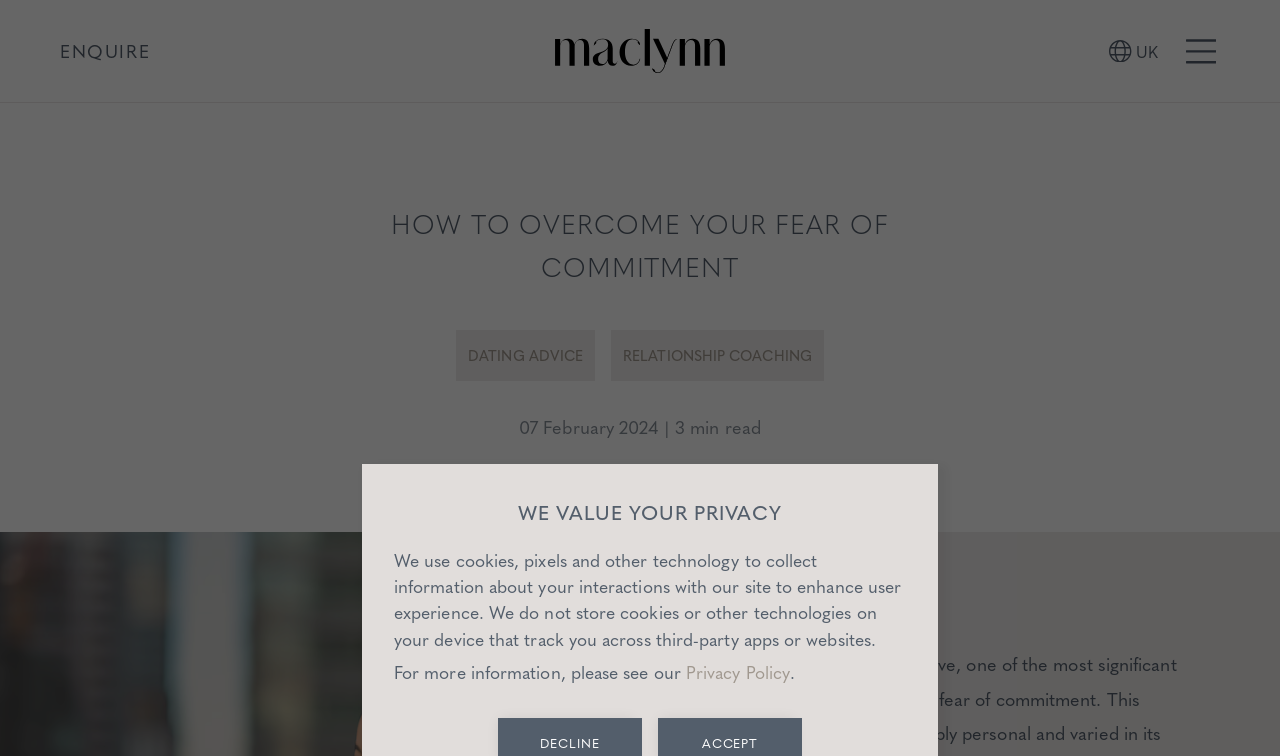With reference to the screenshot, provide a detailed response to the question below:
What is the date of the article?

I found the StaticText element with the text '07 February 2024', which is likely the date of the article.